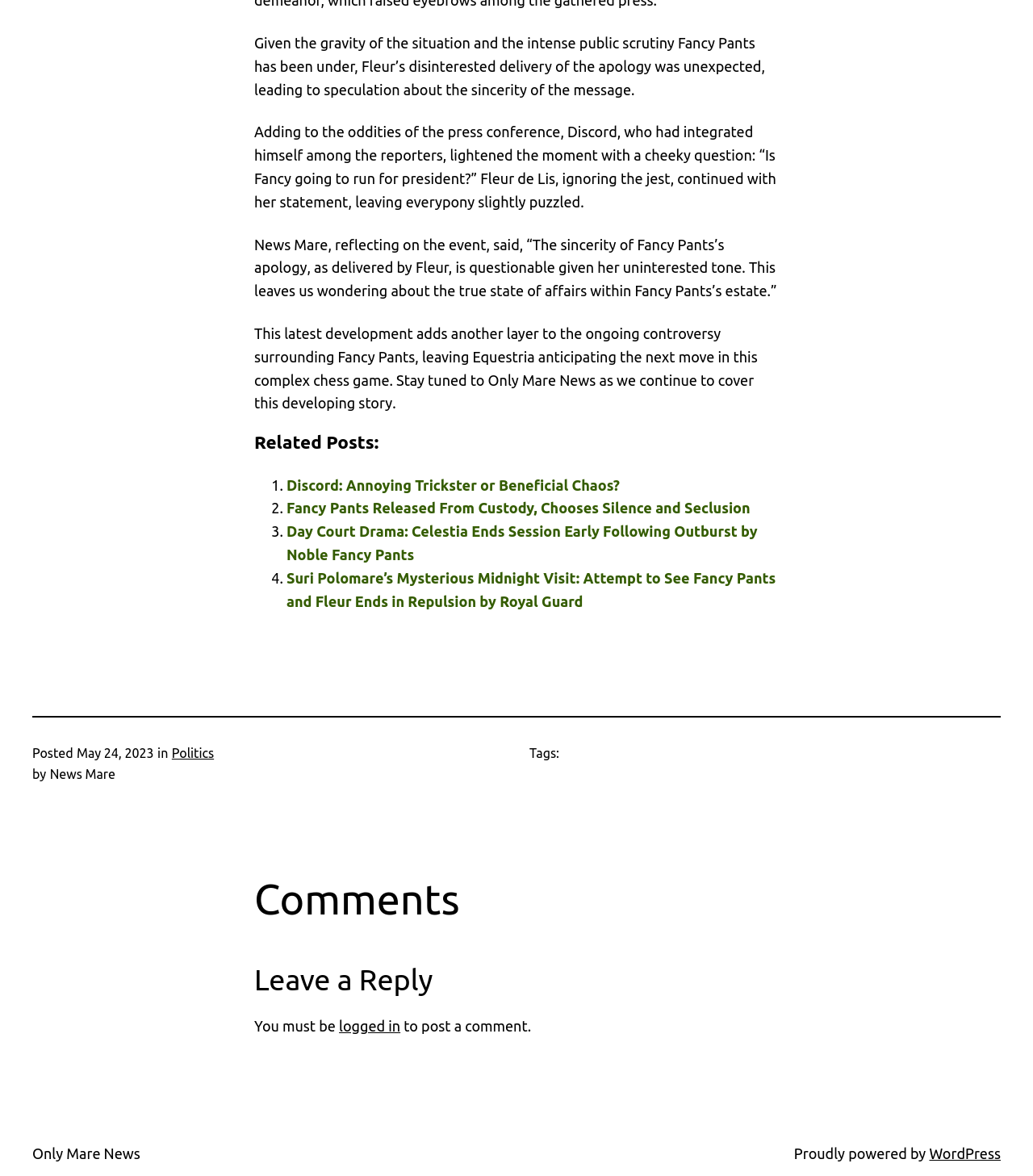What is the name of the news organization?
Respond to the question with a single word or phrase according to the image.

Only Mare News